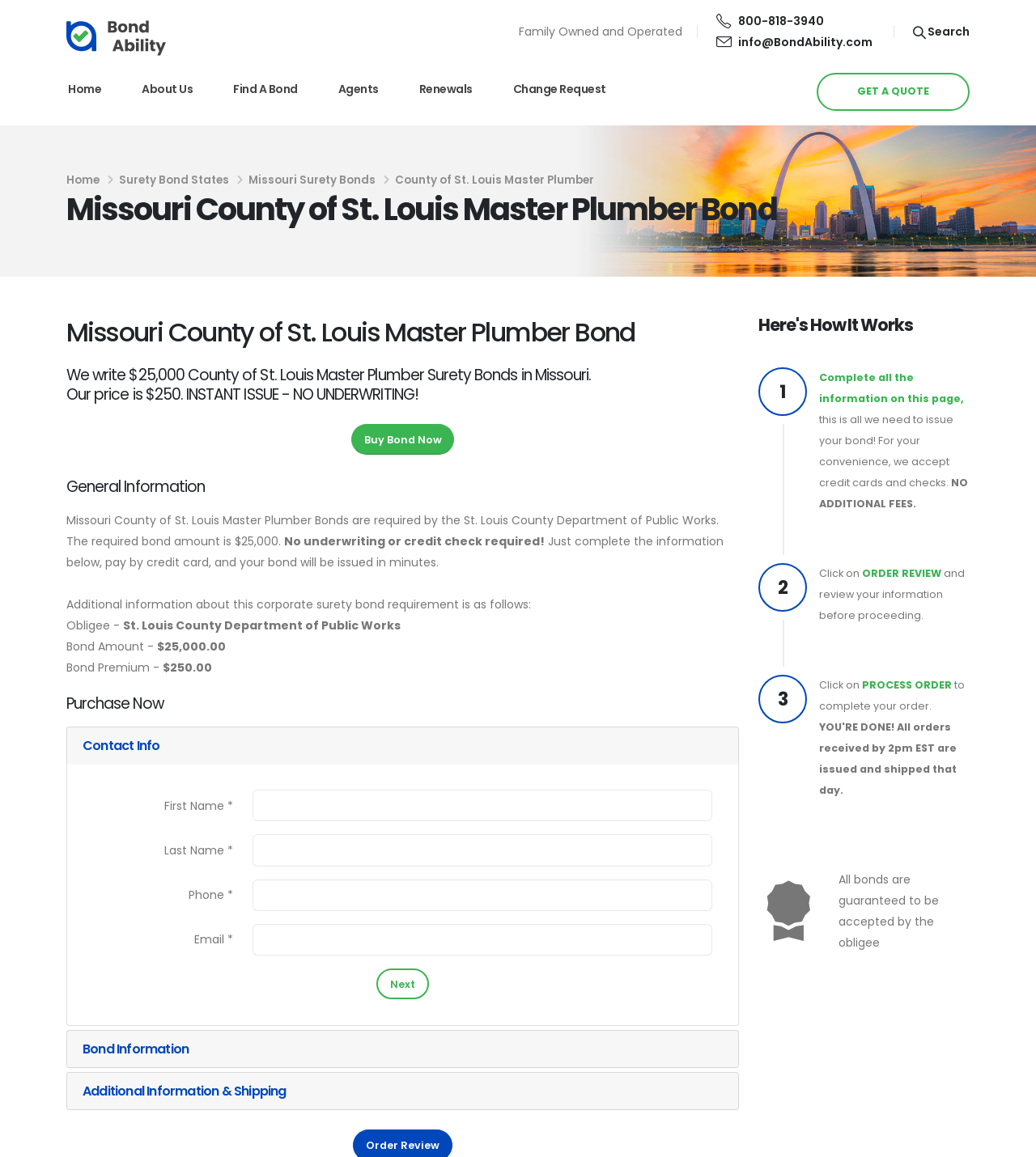Given the element description, predict the bounding box coordinates in the format (top-left x, top-left y, bottom-right x, bottom-right y), using floating point numbers between 0 and 1: Contact Info

[0.064, 0.628, 0.713, 0.661]